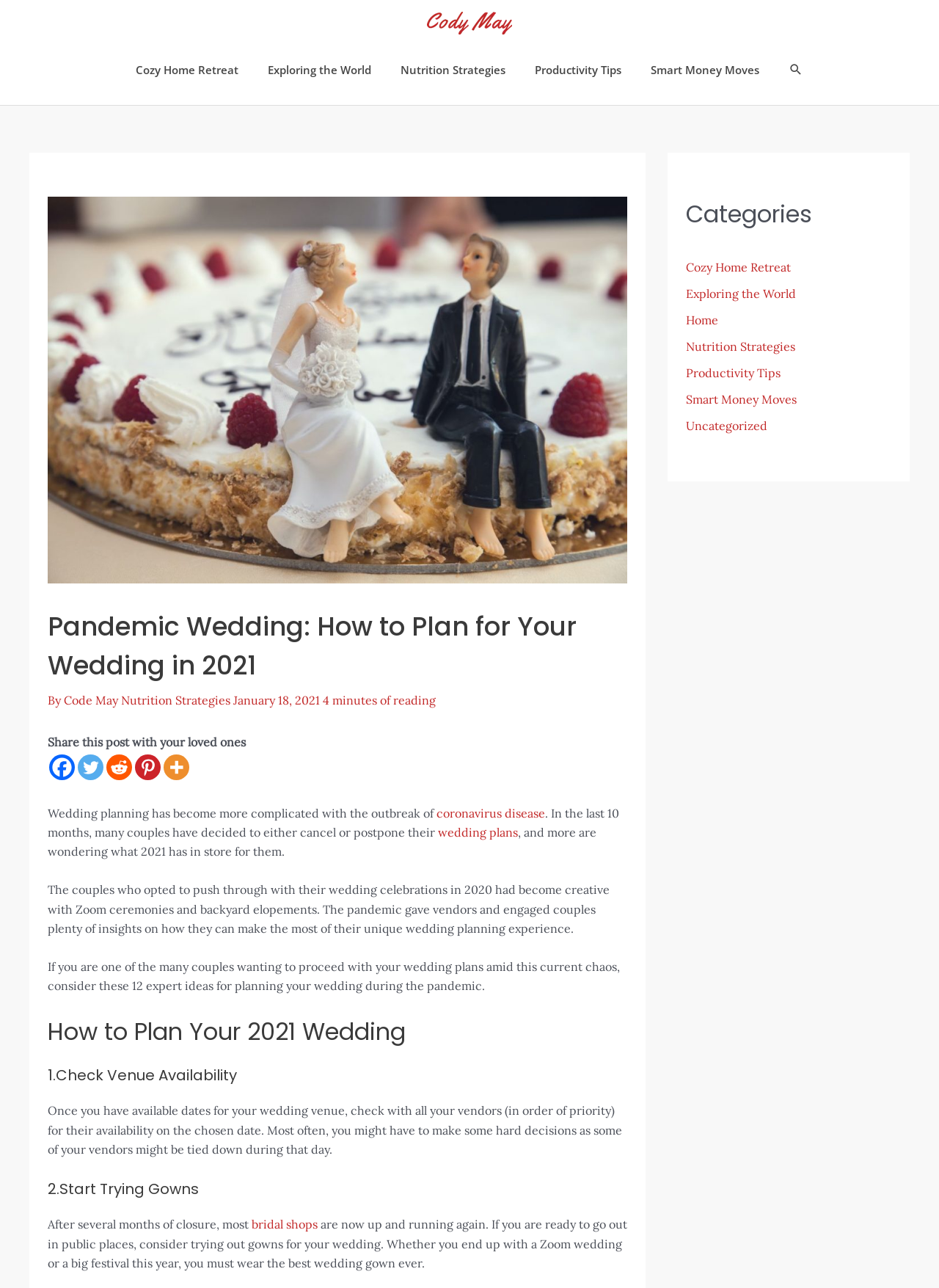Identify the coordinates of the bounding box for the element that must be clicked to accomplish the instruction: "Click the Cody May logo".

[0.455, 0.011, 0.545, 0.023]